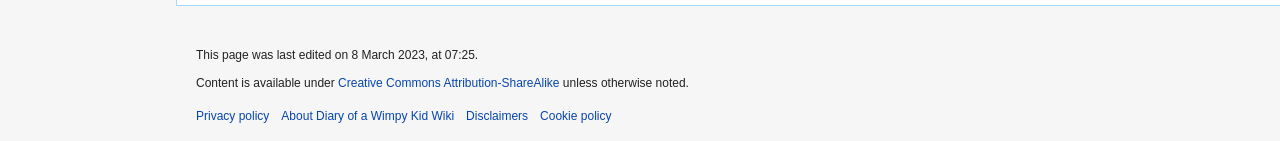Based on the element description, predict the bounding box coordinates (top-left x, top-left y, bottom-right x, bottom-right y) for the UI element in the screenshot: Privacy policy

[0.153, 0.774, 0.21, 0.874]